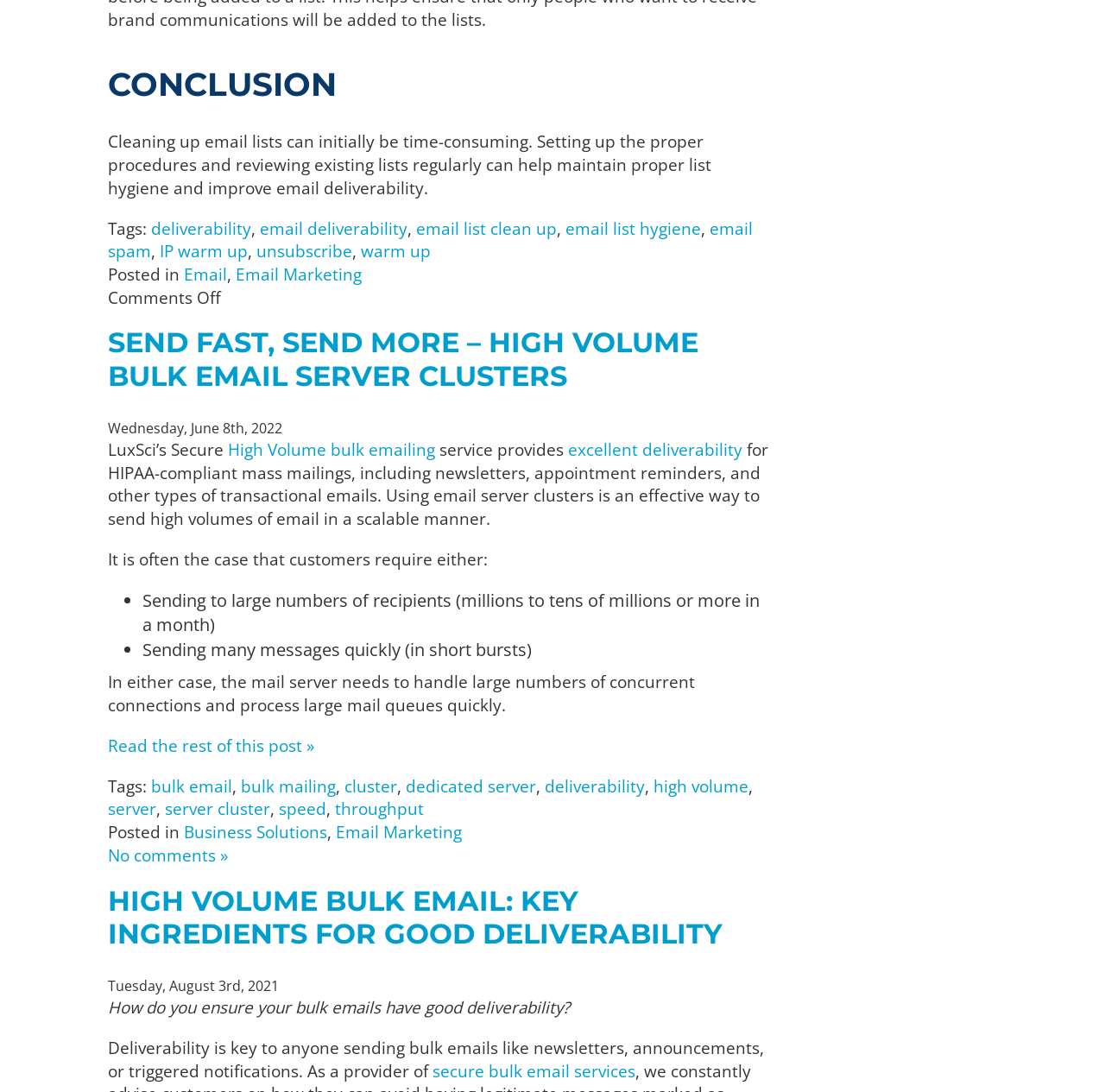What is the requirement for sending high volumes of email?
Look at the screenshot and respond with a single word or phrase.

Large numbers of concurrent connections